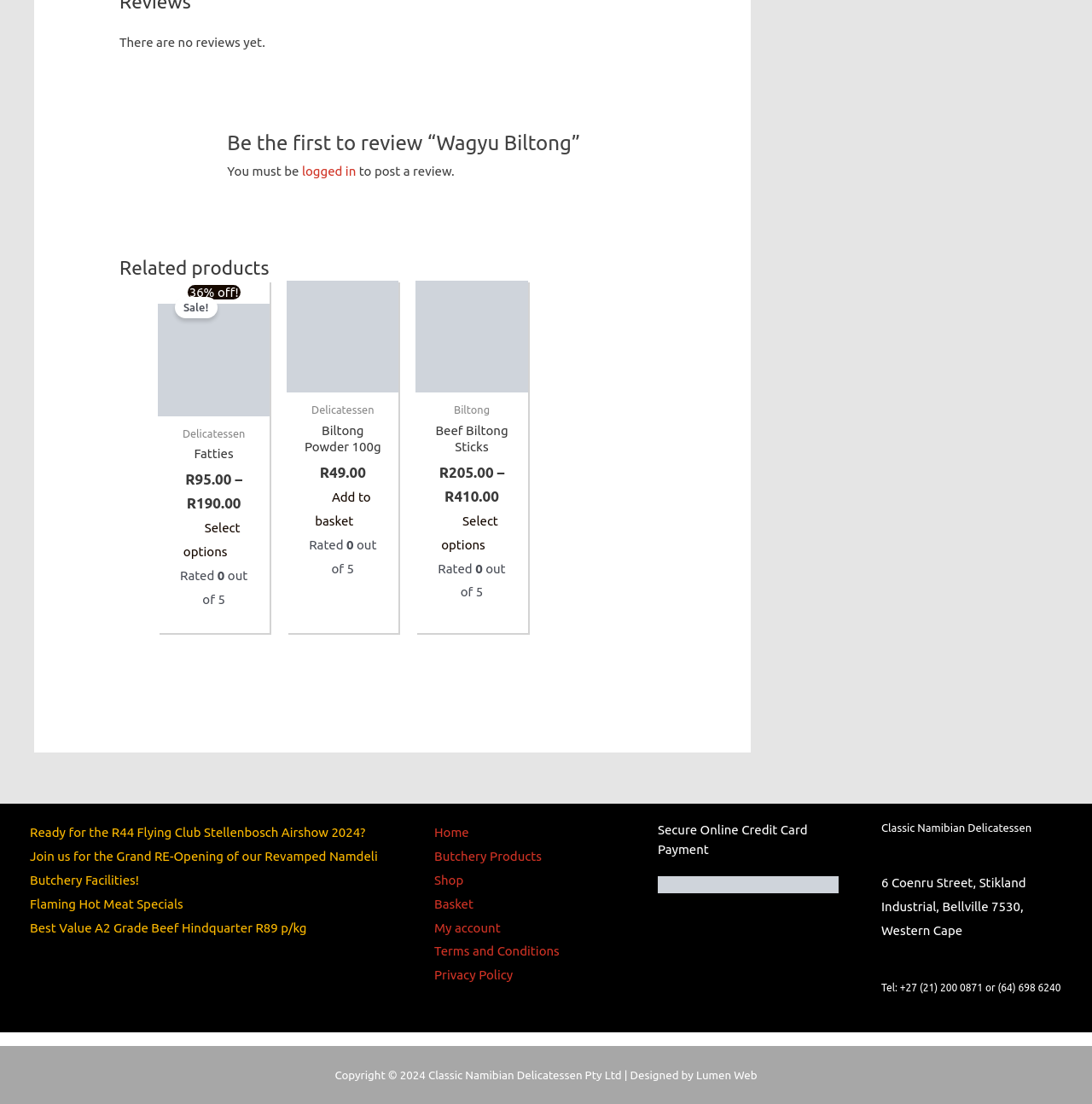Identify the bounding box coordinates for the UI element described by the following text: "Facebook". Provide the coordinates as four float numbers between 0 and 1, in the format [left, top, right, bottom].

None